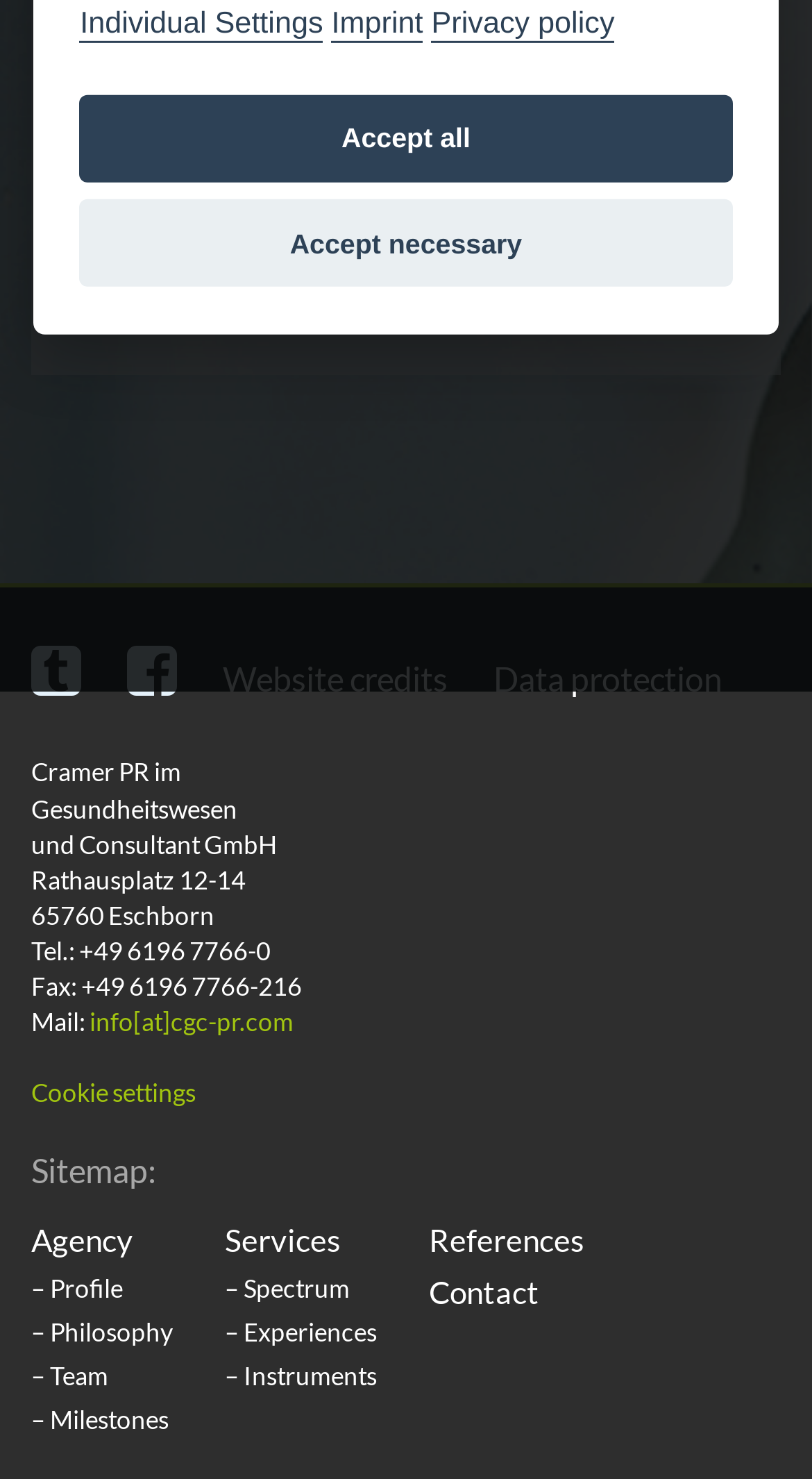Identify the bounding box of the HTML element described here: "Data protection". Provide the coordinates as four float numbers between 0 and 1: [left, top, right, bottom].

[0.608, 0.445, 0.89, 0.471]